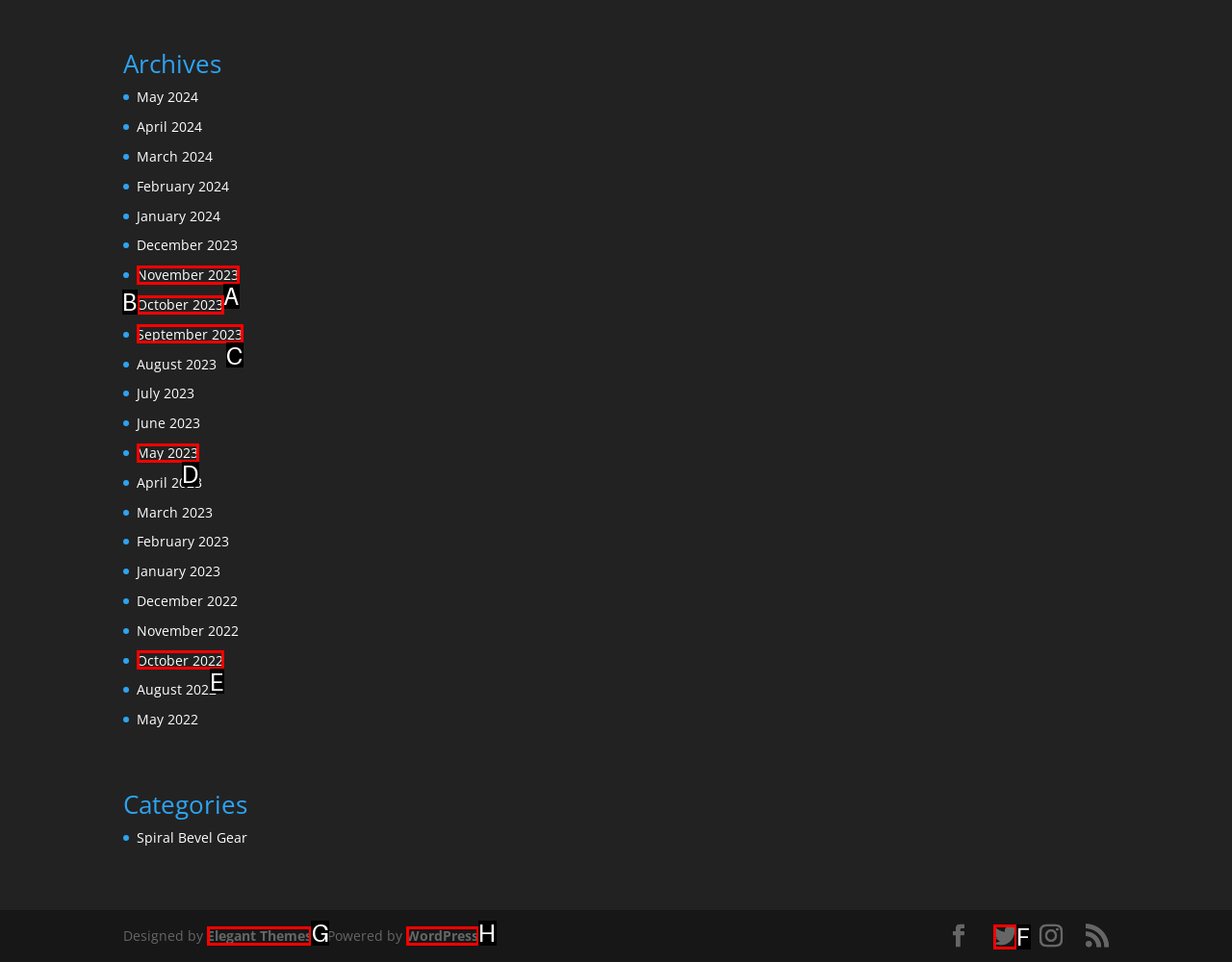Based on the task: Visit Elegant Themes website, which UI element should be clicked? Answer with the letter that corresponds to the correct option from the choices given.

G